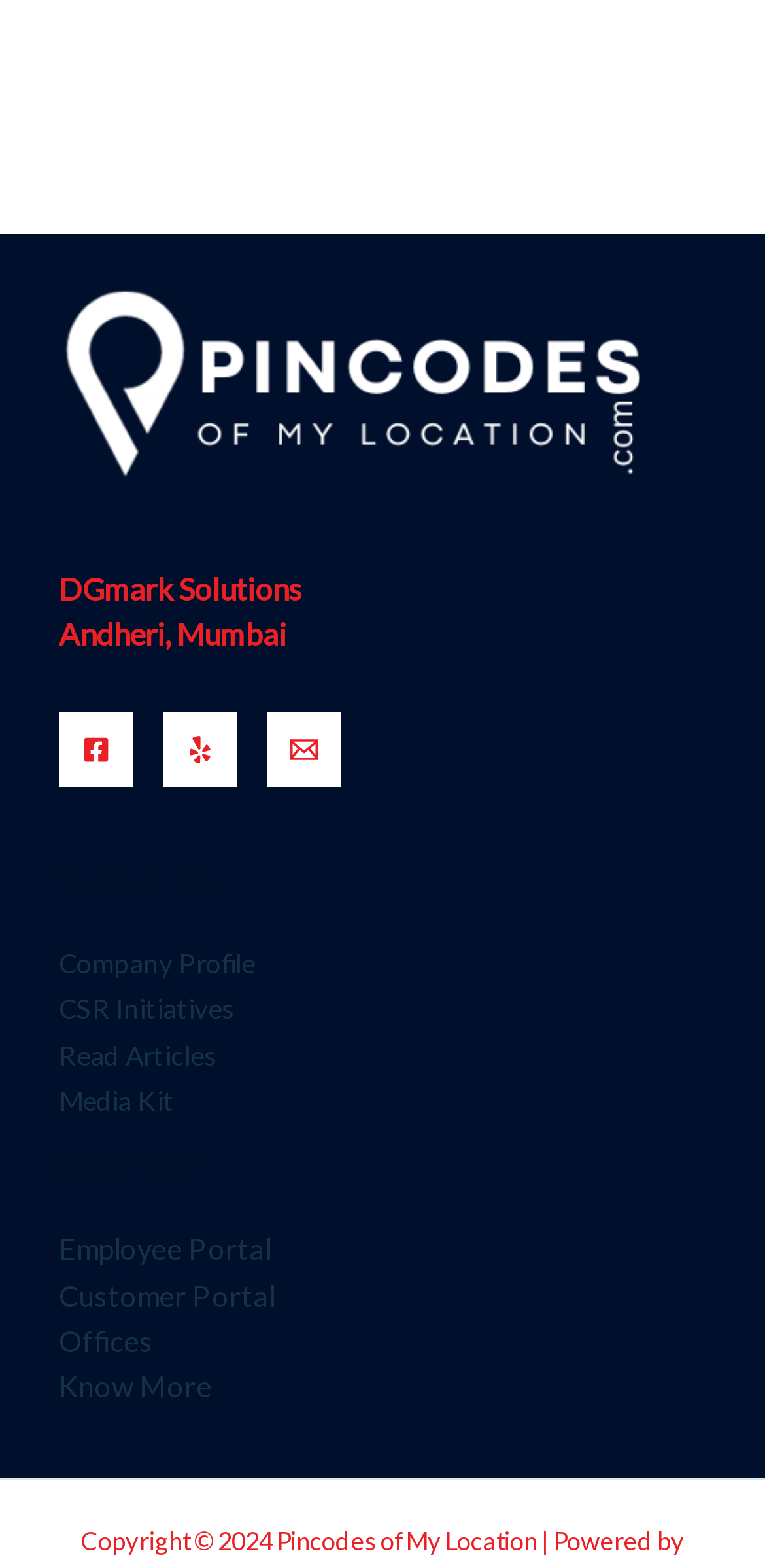Respond with a single word or phrase to the following question:
What is the company name mentioned in the footer?

DGmark Solutions